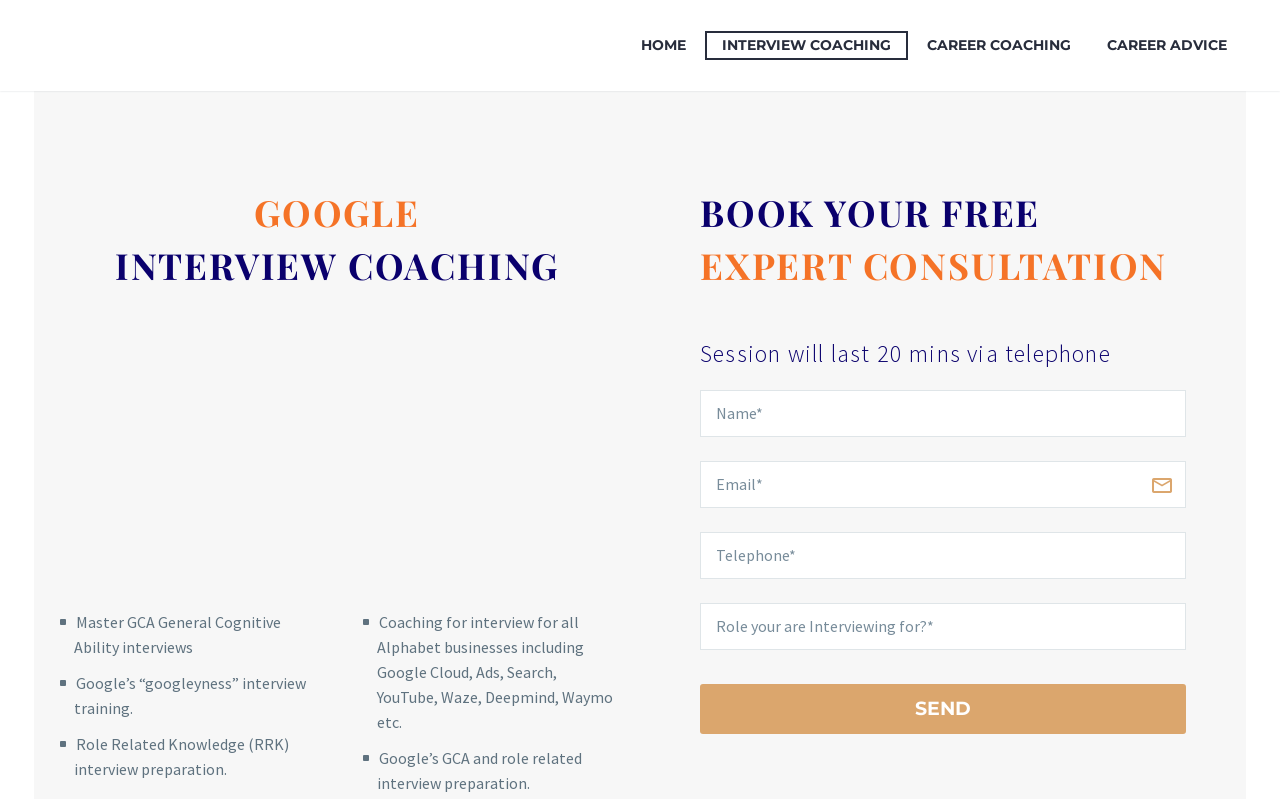What types of interviews does the website prepare users for?
Provide an in-depth and detailed explanation in response to the question.

The website prepares users for GCA, RRK, Googleyness and Leadership interviews, as mentioned in the text 'Expert Google interview coaching for General Cognitive Abilities(GCA), Role Related Knowledge (RRK), Googleyness and Leadership interviews.'